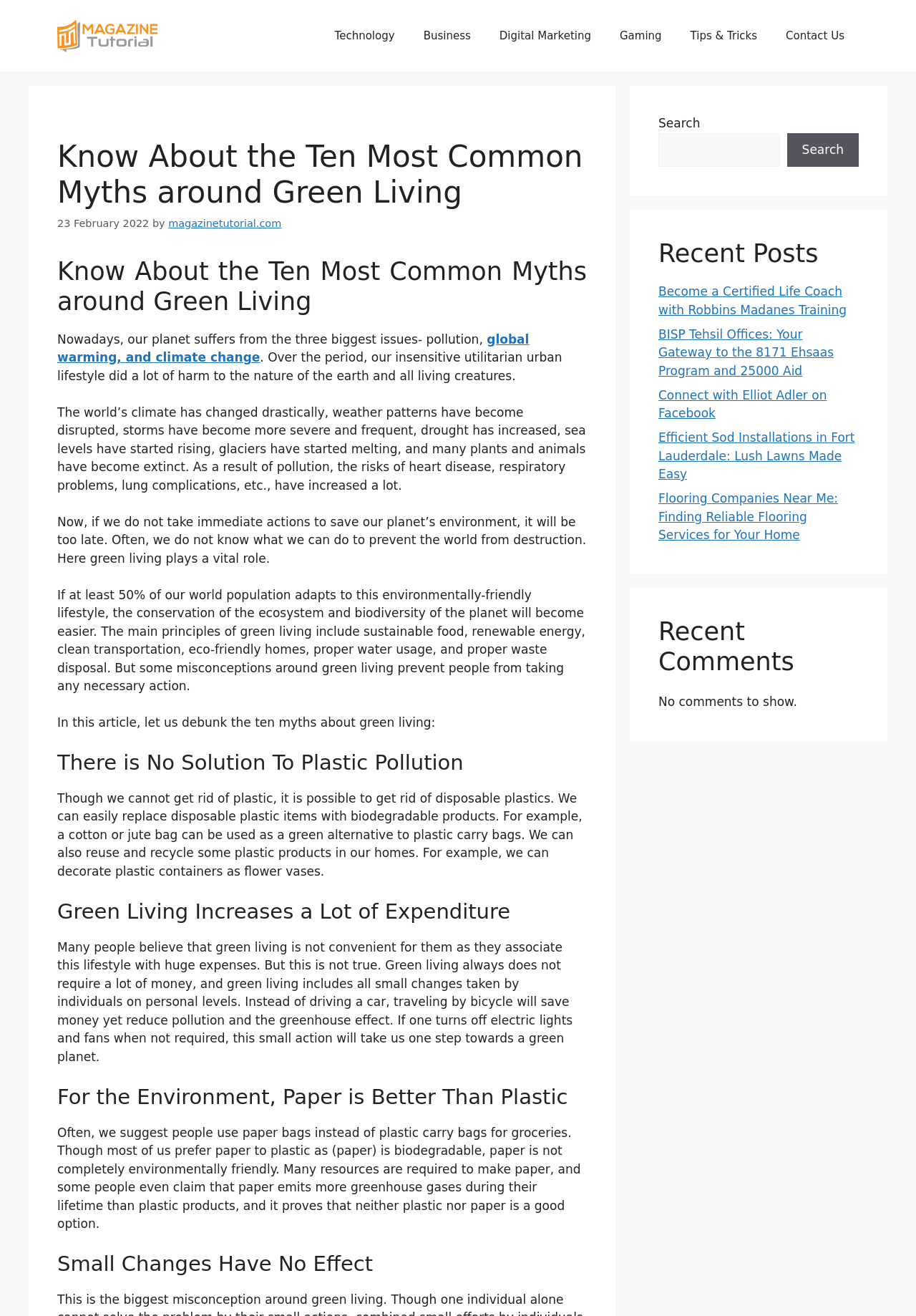Highlight the bounding box coordinates of the element that should be clicked to carry out the following instruction: "Click on the 'Technology' link". The coordinates must be given as four float numbers ranging from 0 to 1, i.e., [left, top, right, bottom].

[0.35, 0.011, 0.447, 0.044]